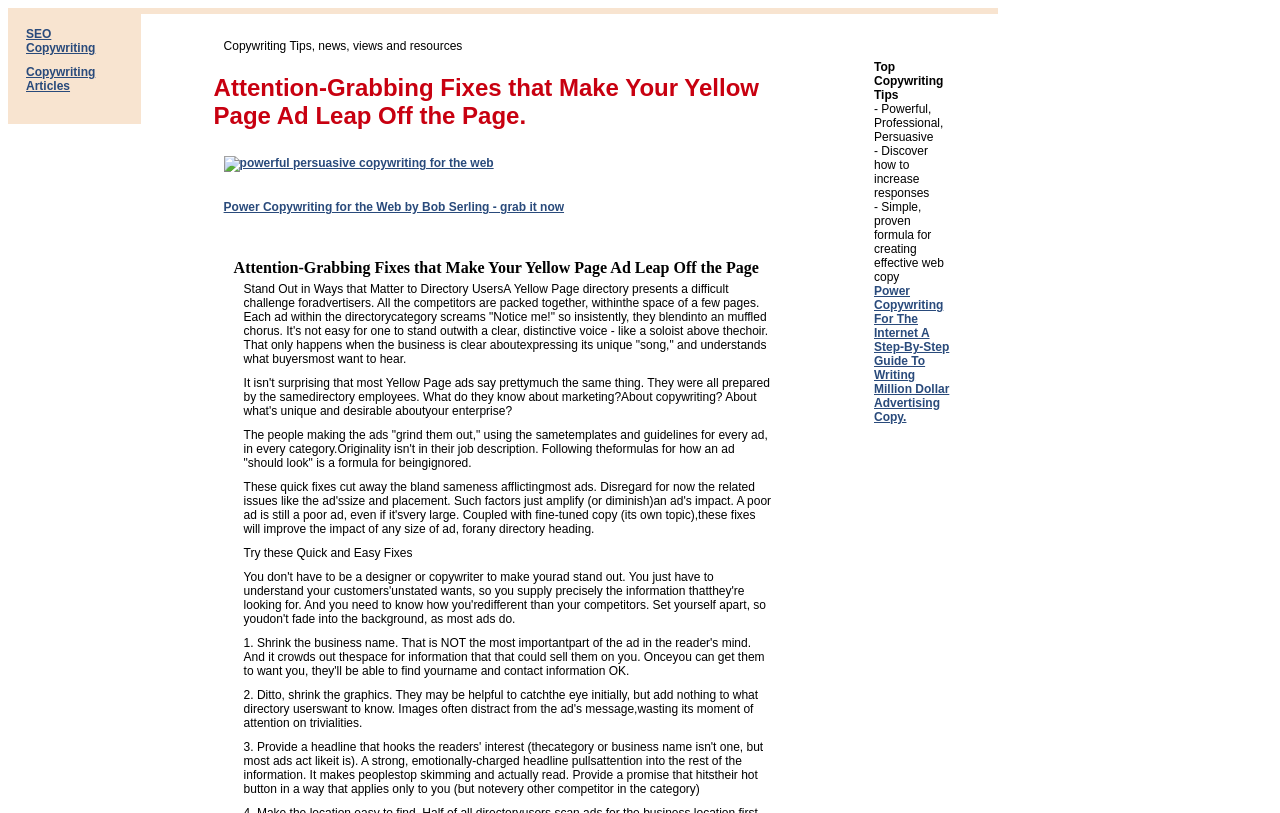Using the details from the image, please elaborate on the following question: What is the tone of the webpage content?

The webpage content appears to be informative and helpful, providing tips and advice on how to create effective copywriting, rather than being promotional or sales-y.